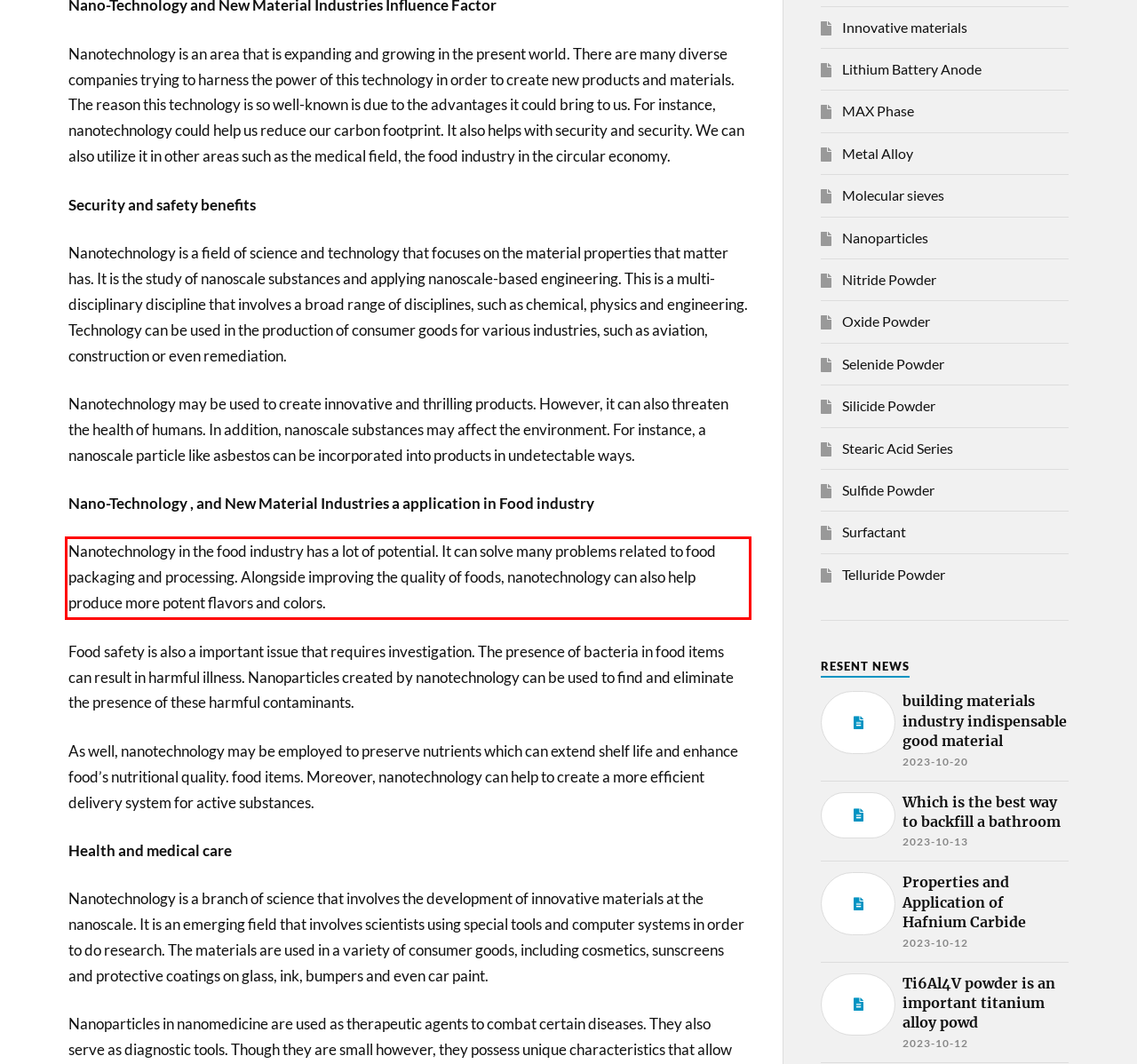You are presented with a screenshot containing a red rectangle. Extract the text found inside this red bounding box.

Nanotechnology in the food industry has a lot of potential. It can solve many problems related to food packaging and processing. Alongside improving the quality of foods, nanotechnology can also help produce more potent flavors and colors.